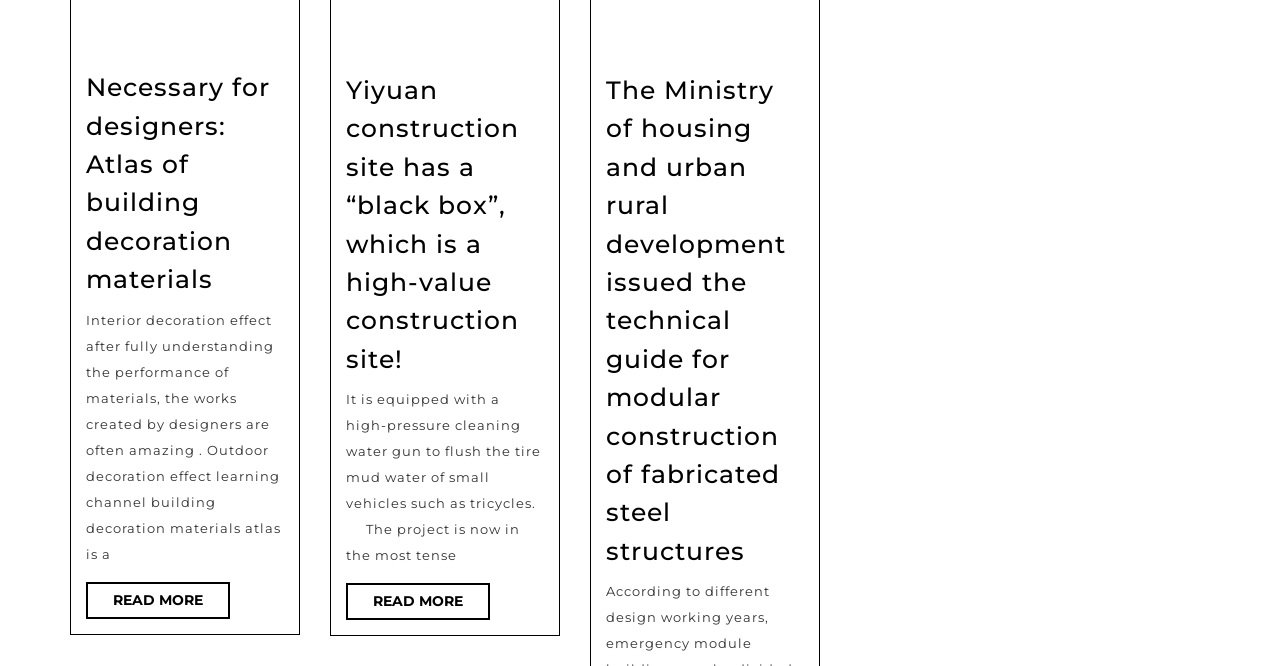What is the topic of the first article?
Using the image as a reference, give an elaborate response to the question.

The first article's heading is 'Necessary for designers: Atlas of building decoration materials', and the static text below it mentions 'Interior decoration effect after fully understanding the performance of materials', which suggests that the topic of the first article is related to building decoration materials.